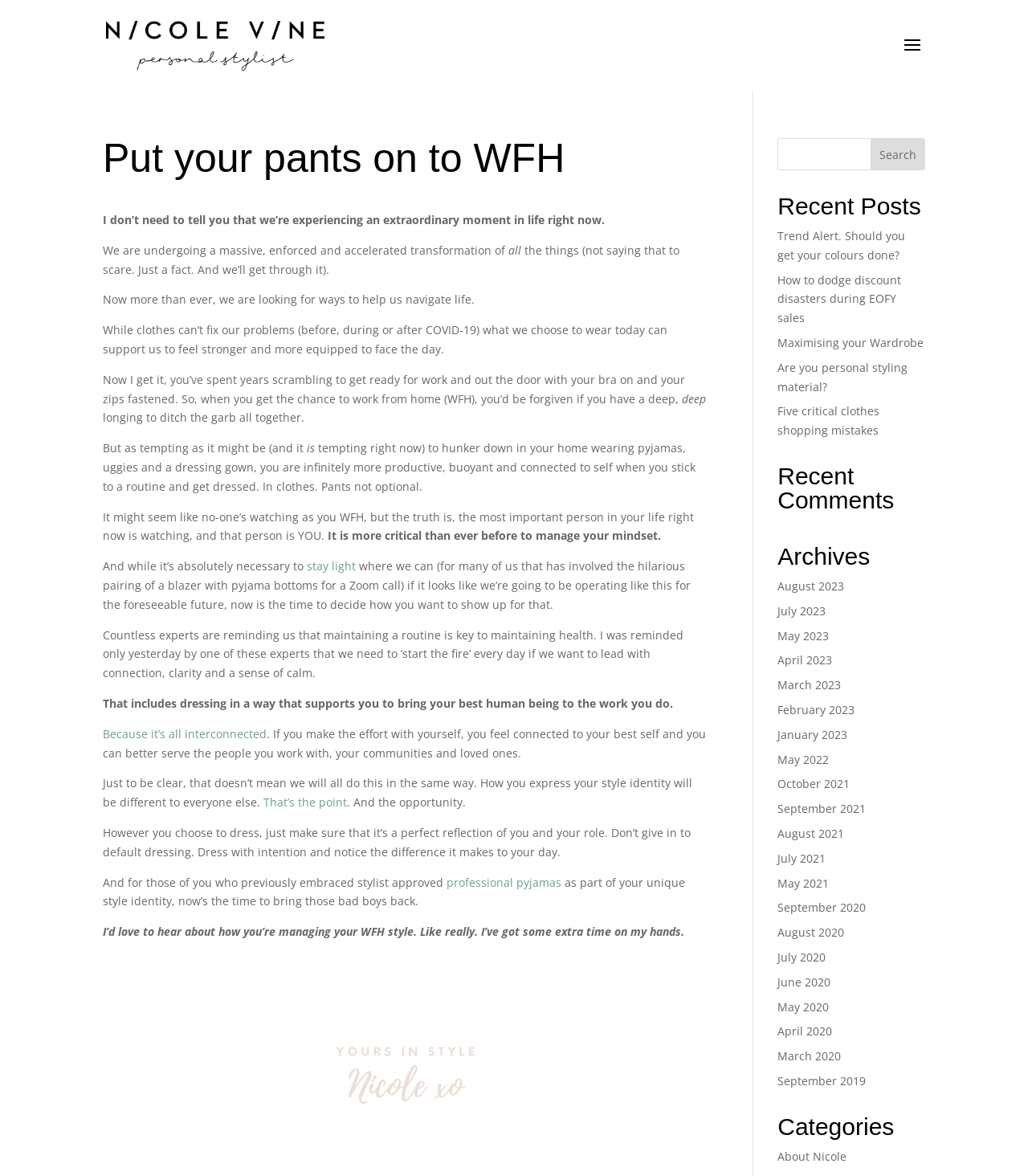Given the webpage screenshot and the description, determine the bounding box coordinates (top-left x, top-left y, bottom-right x, bottom-right y) that define the location of the UI element matching this description: name="s"

[0.756, 0.117, 0.9, 0.145]